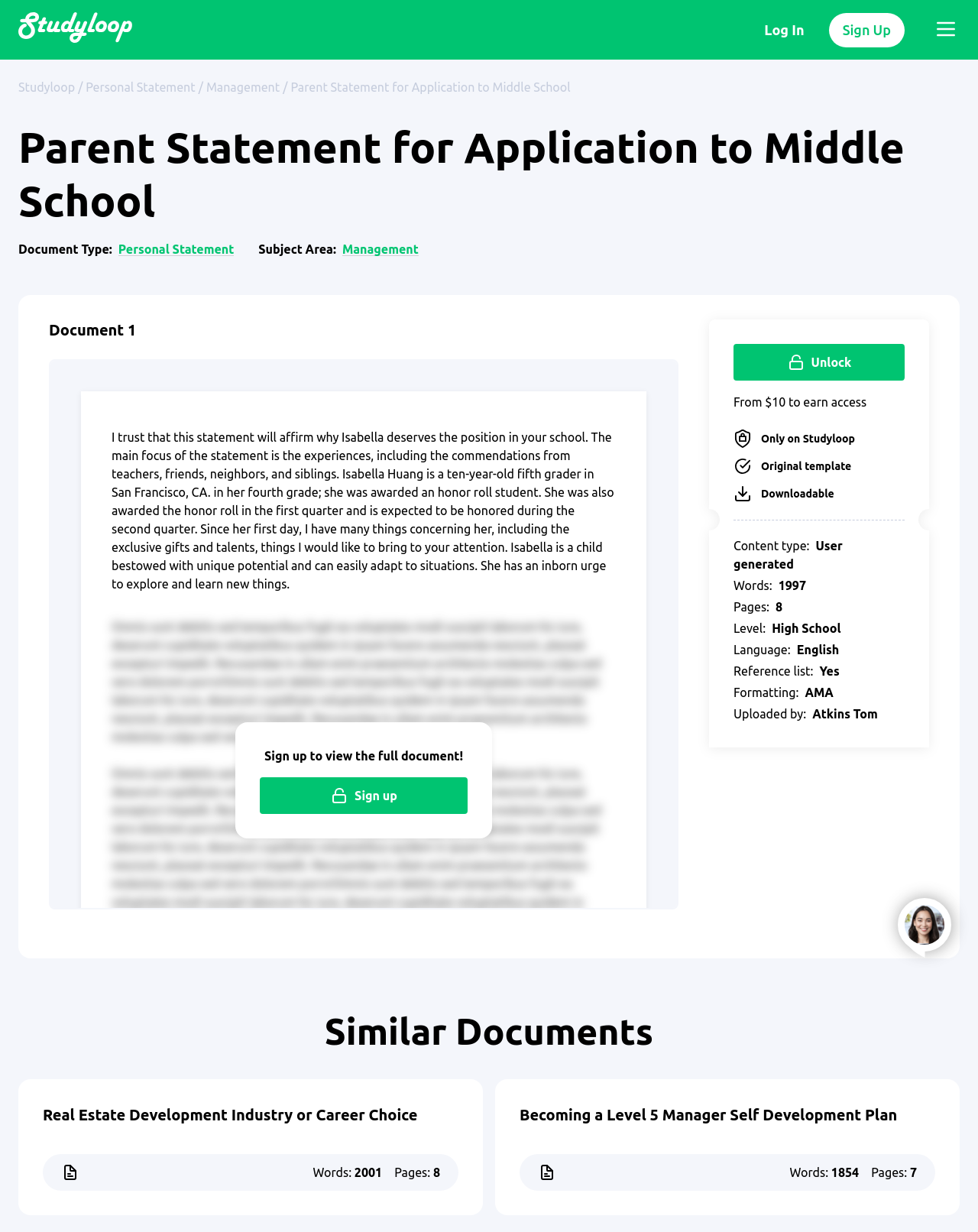Could you specify the bounding box coordinates for the clickable section to complete the following instruction: "Click on the 'Personal Statement' link"?

[0.088, 0.065, 0.2, 0.076]